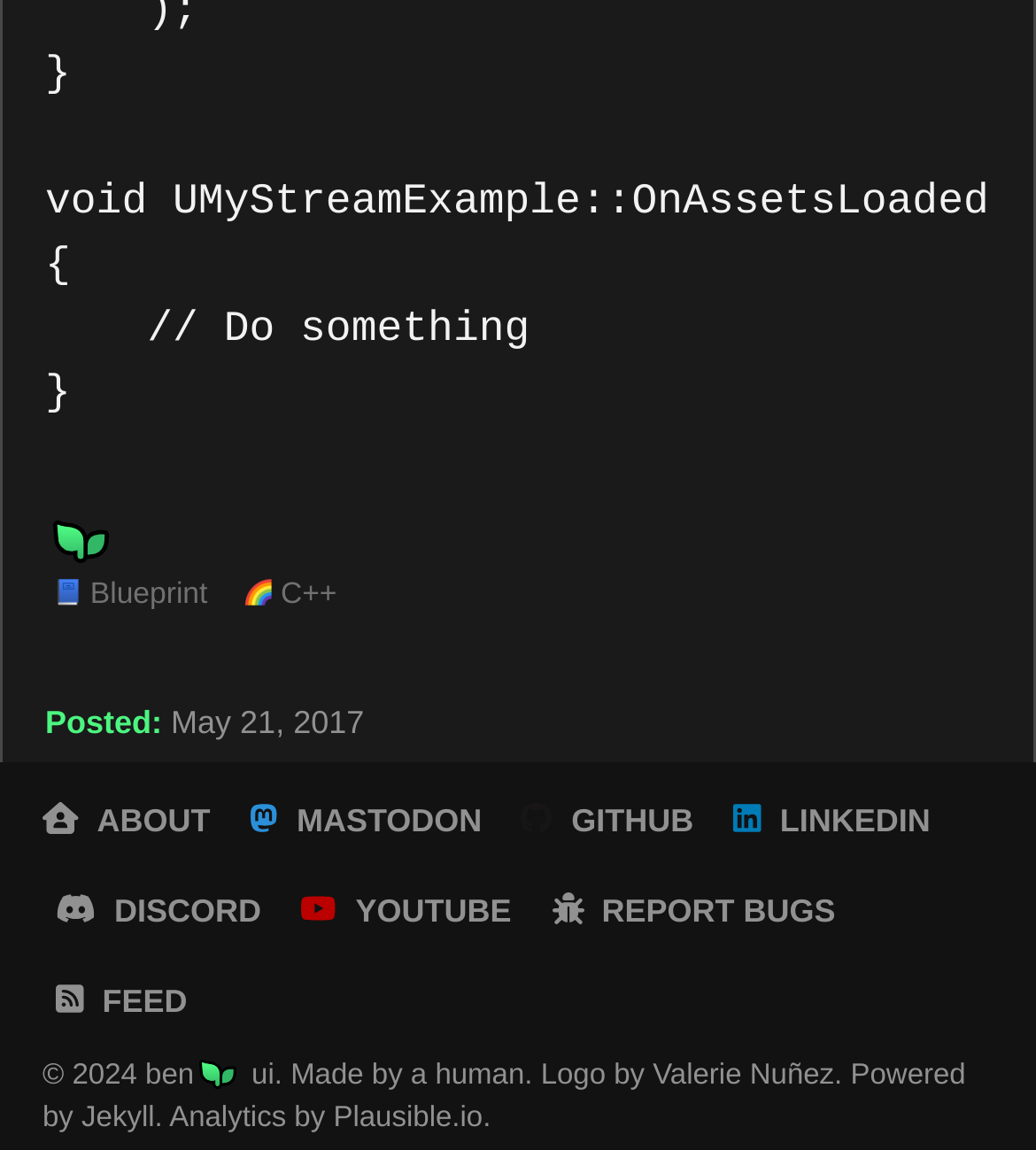Please identify the bounding box coordinates of the element I need to click to follow this instruction: "Report a bug".

[0.532, 0.775, 0.832, 0.807]